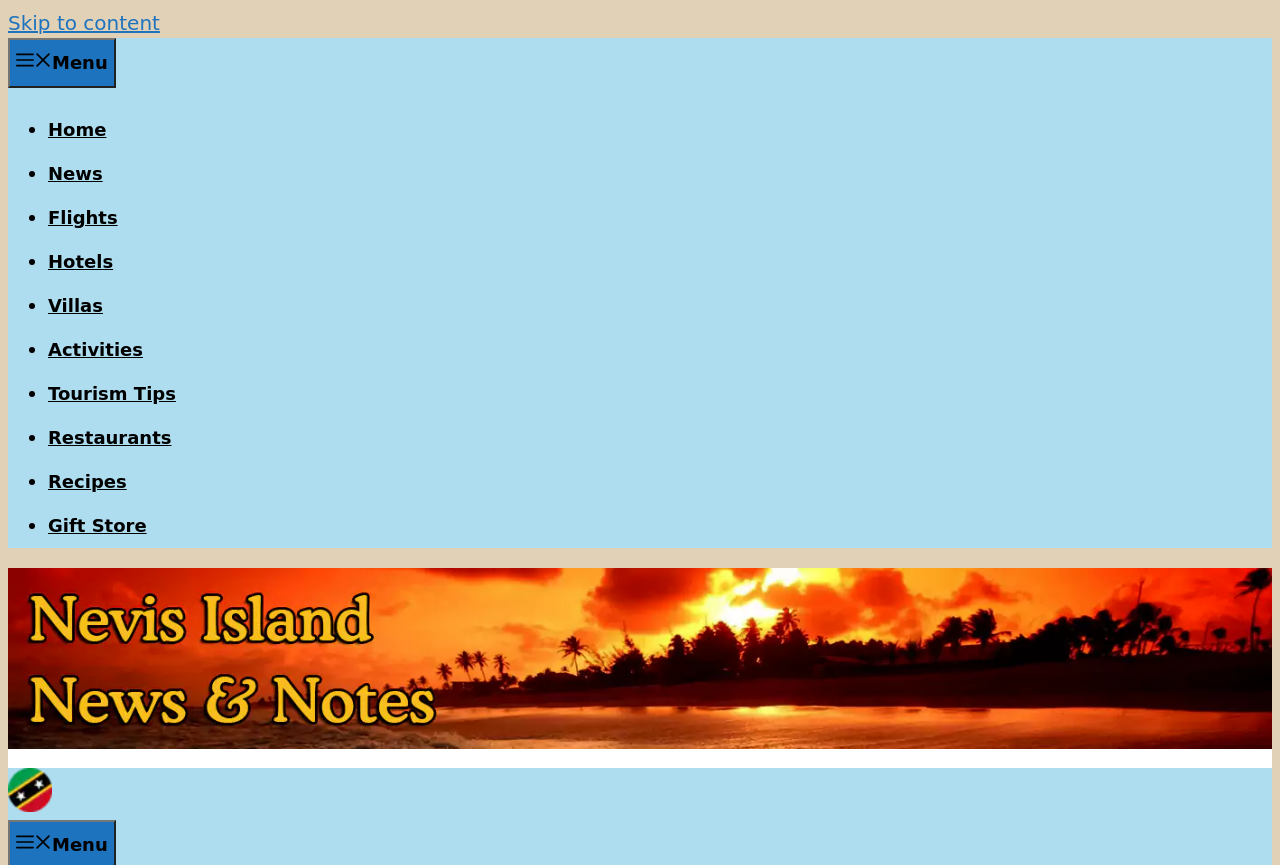Locate the bounding box coordinates of the element that should be clicked to execute the following instruction: "Check 'Gift Store'".

[0.038, 0.595, 0.115, 0.62]